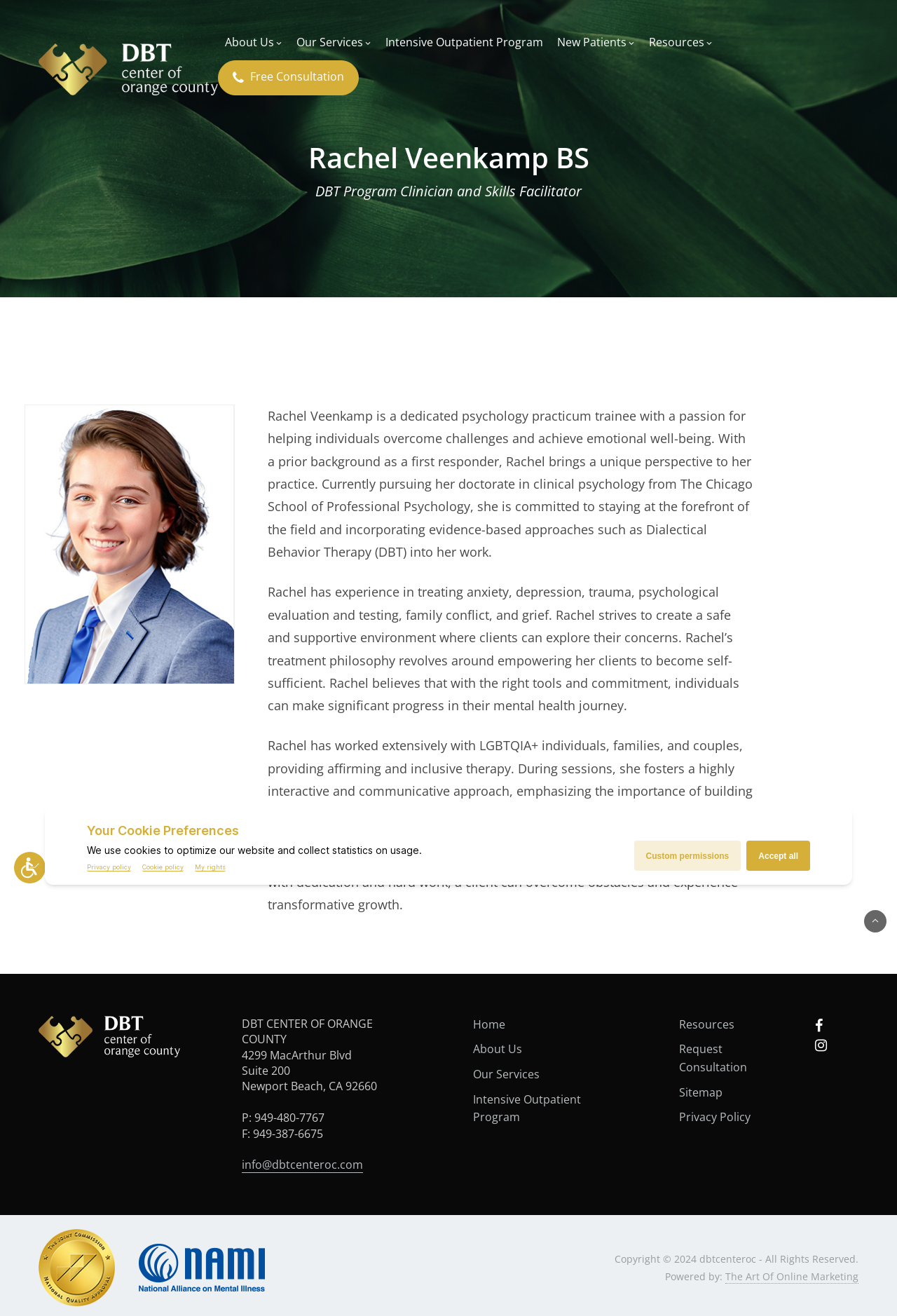Detail the webpage's structure and highlights in your description.

This webpage is about Rachel Veenkamp, a dedicated psychology practicum trainee with a passion for helping individuals overcome challenges and achieve emotional well-being. At the top of the page, there are three "Skip to" links, followed by an accessibility button and an image. Below these elements, the page's title "Rachel Veenkamp BS | DBT Center of Orange County" is displayed, along with the center's logo.

The main content of the page is divided into two sections. The first section is about Rachel Veenkamp, featuring her profile picture, name, and job title as a DBT Program Clinician and Skills Facilitator. Below this, there are three paragraphs describing her background, experience, and treatment philosophy.

The second section is the footer, which contains the center's contact information, including address, phone numbers, fax, and email. There are also links to the center's social media profiles and a copyright notice at the very bottom.

On the top right side of the page, there is a navigation menu with links to different sections of the website, including "About Us", "Our Services", "Intensive Outpatient Program", "Resources", and "Request Consultation". Below the navigation menu, there is a "Free Consultation" link.

At the bottom right corner of the page, there is a "Scroll To Top" link, accompanied by an arrow icon. Additionally, there are two figures, likely social media icons, and an iframe containing a widget.